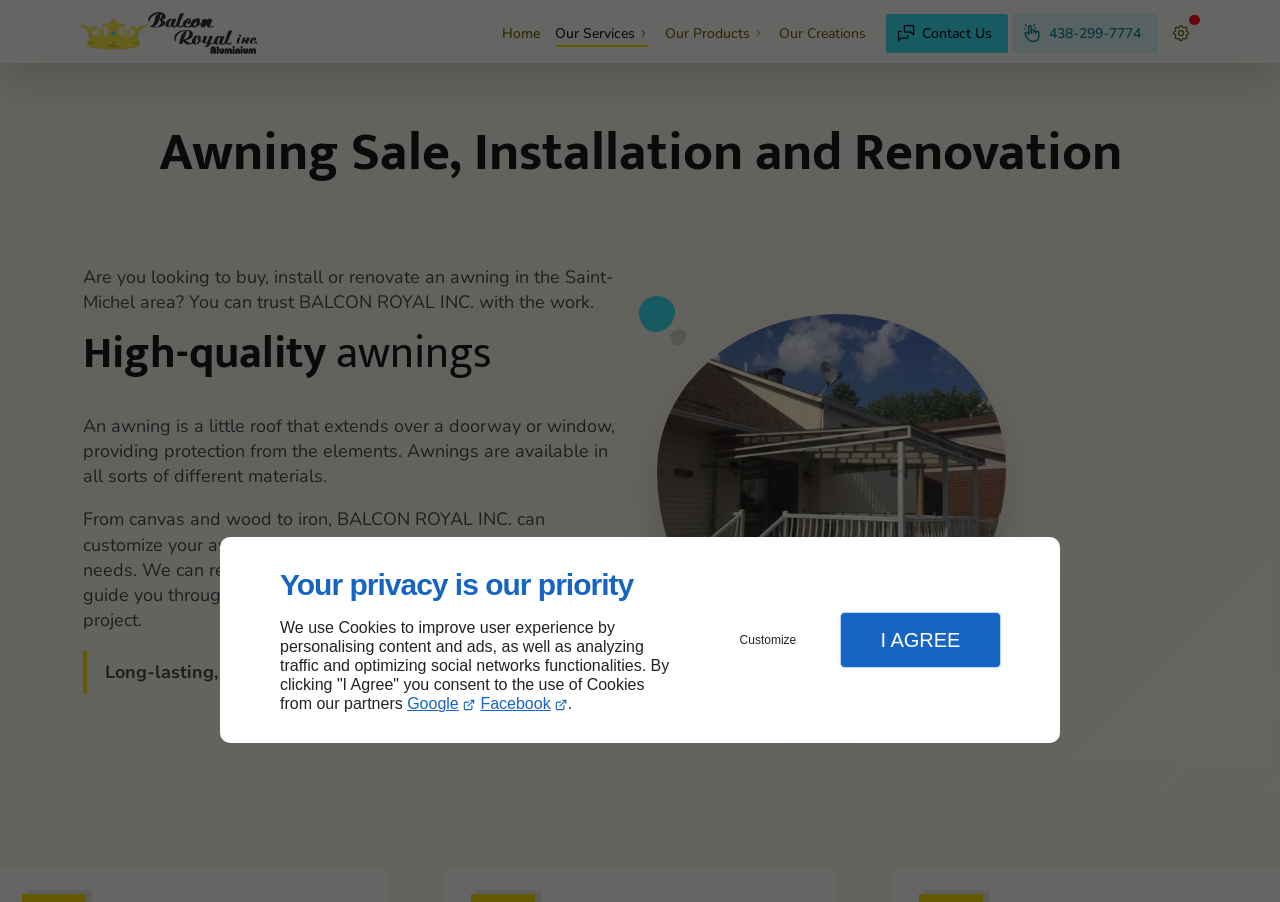Based on the description "Google", find the bounding box of the specified UI element.

[0.318, 0.771, 0.372, 0.79]